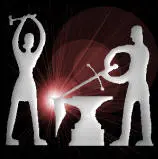Respond to the question below with a single word or phrase:
What is the significance of the dynamic light in the background?

Emphasizing transformative nature